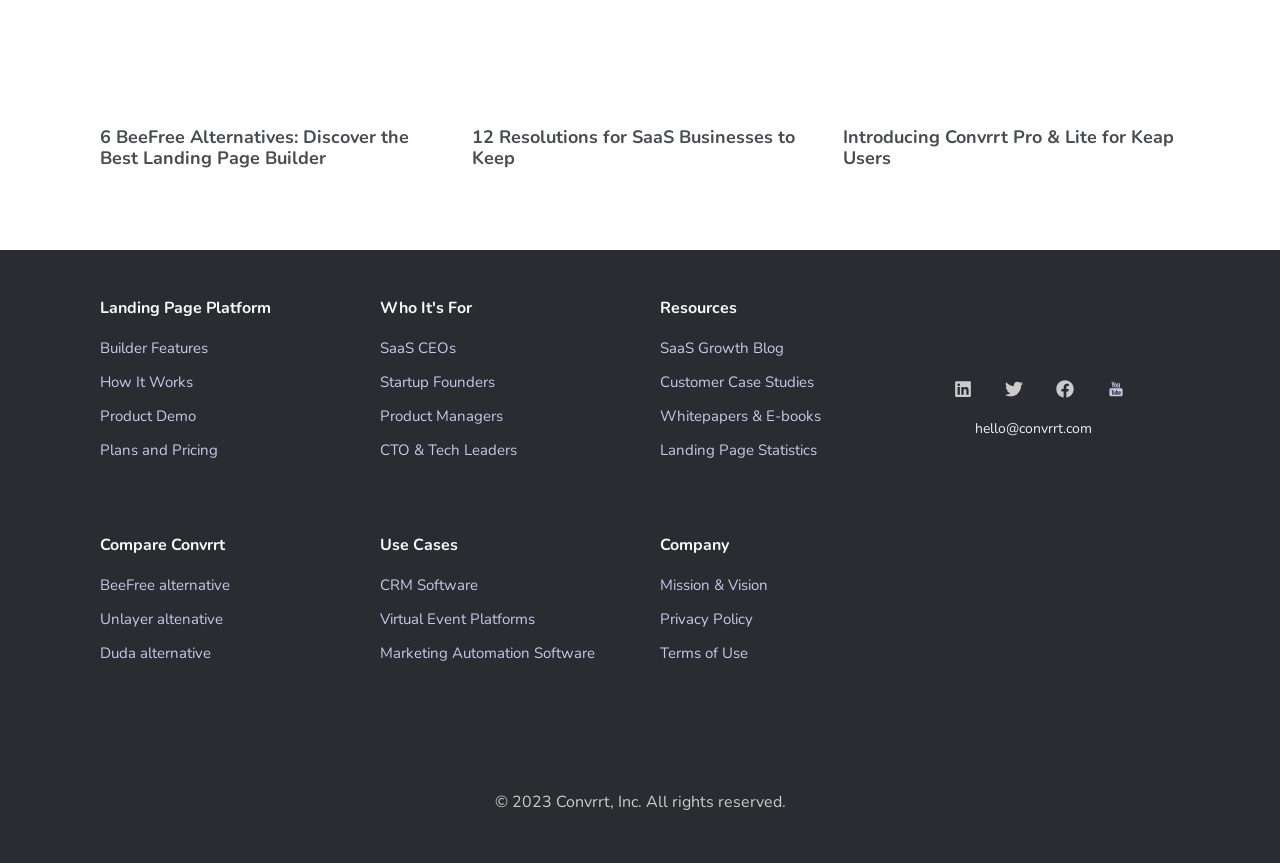Locate the bounding box coordinates of the element that should be clicked to fulfill the instruction: "Check the 'Terms of Use'".

[0.516, 0.737, 0.703, 0.776]